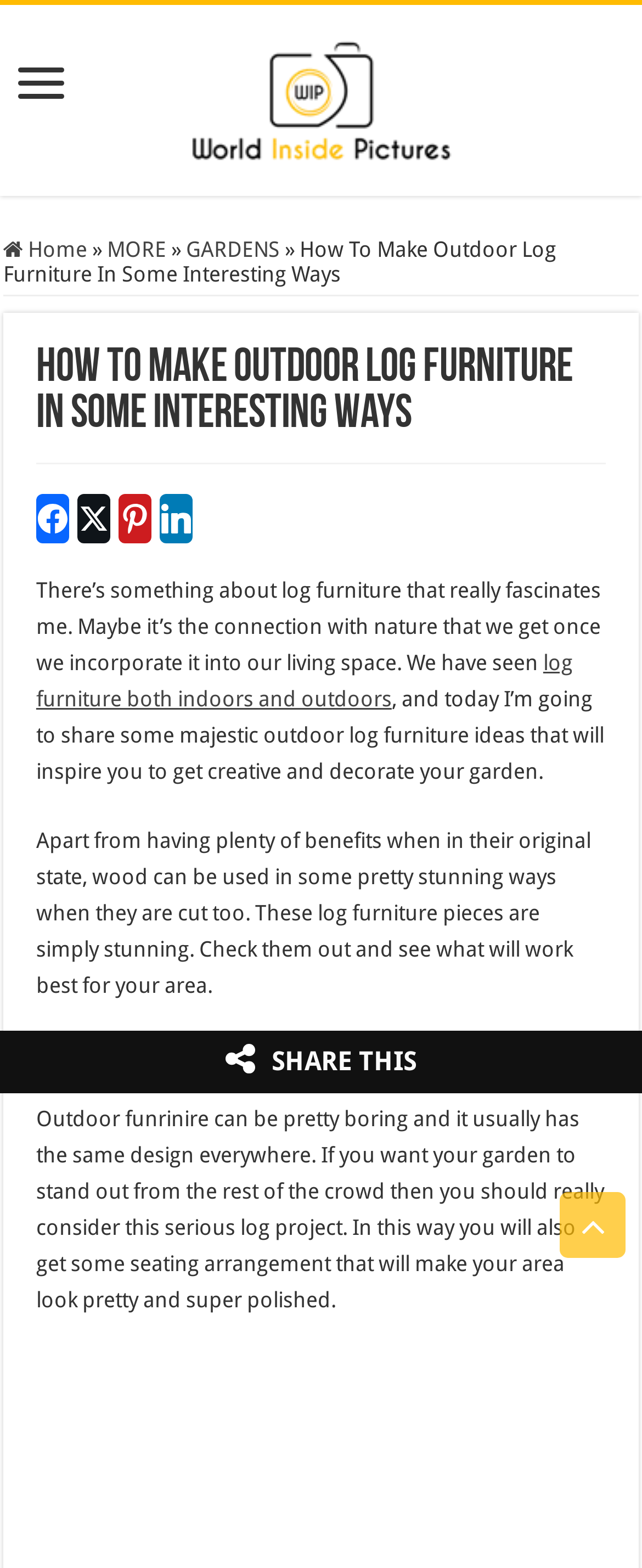Determine the bounding box coordinates for the area you should click to complete the following instruction: "Go to the 'Home' page".

[0.005, 0.151, 0.136, 0.167]